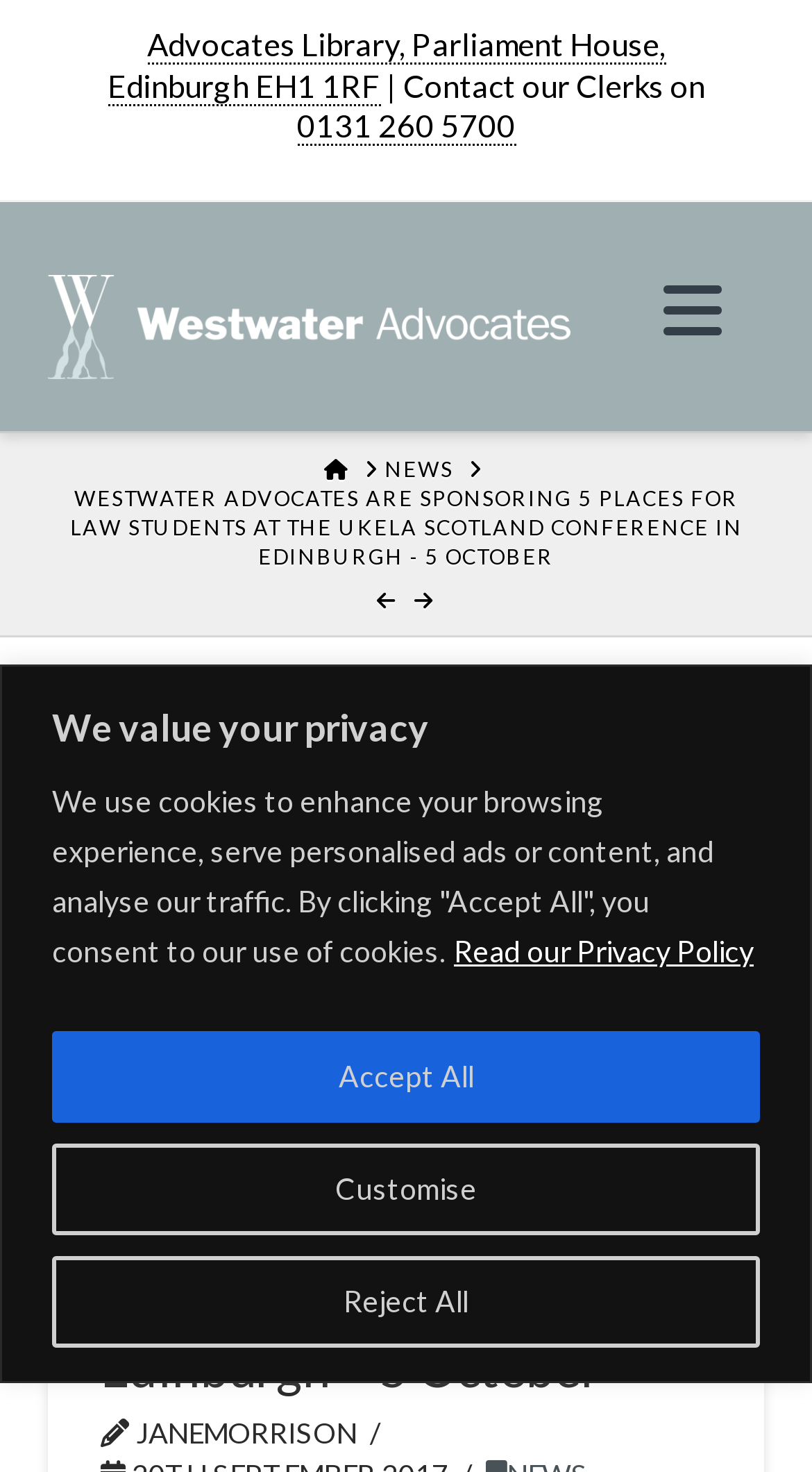Find the bounding box coordinates of the element you need to click on to perform this action: 'View the news page'. The coordinates should be represented by four float values between 0 and 1, in the format [left, top, right, bottom].

[0.473, 0.308, 0.558, 0.328]